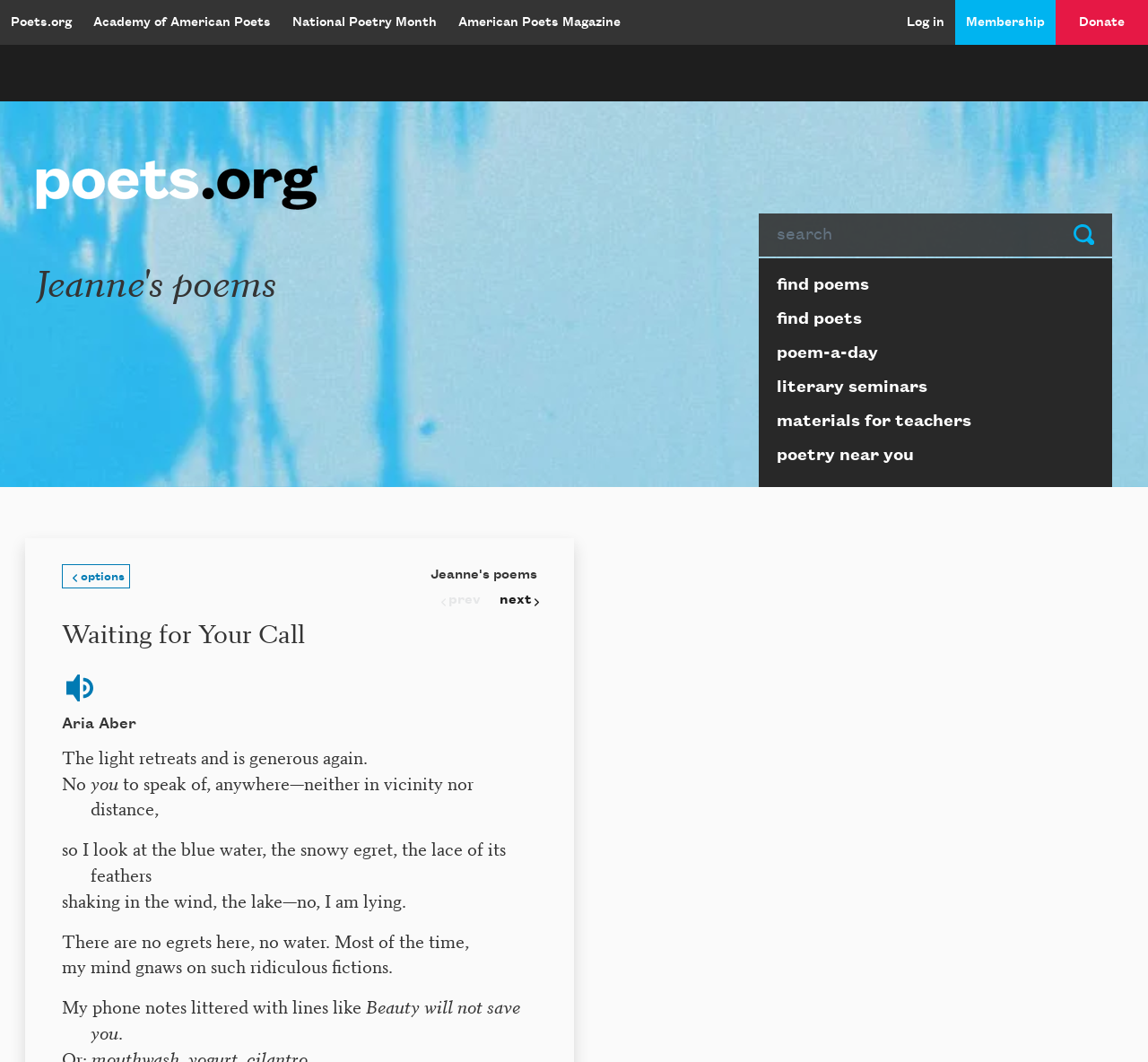What is the title of the poem displayed on the page? Analyze the screenshot and reply with just one word or a short phrase.

Waiting for Your Call